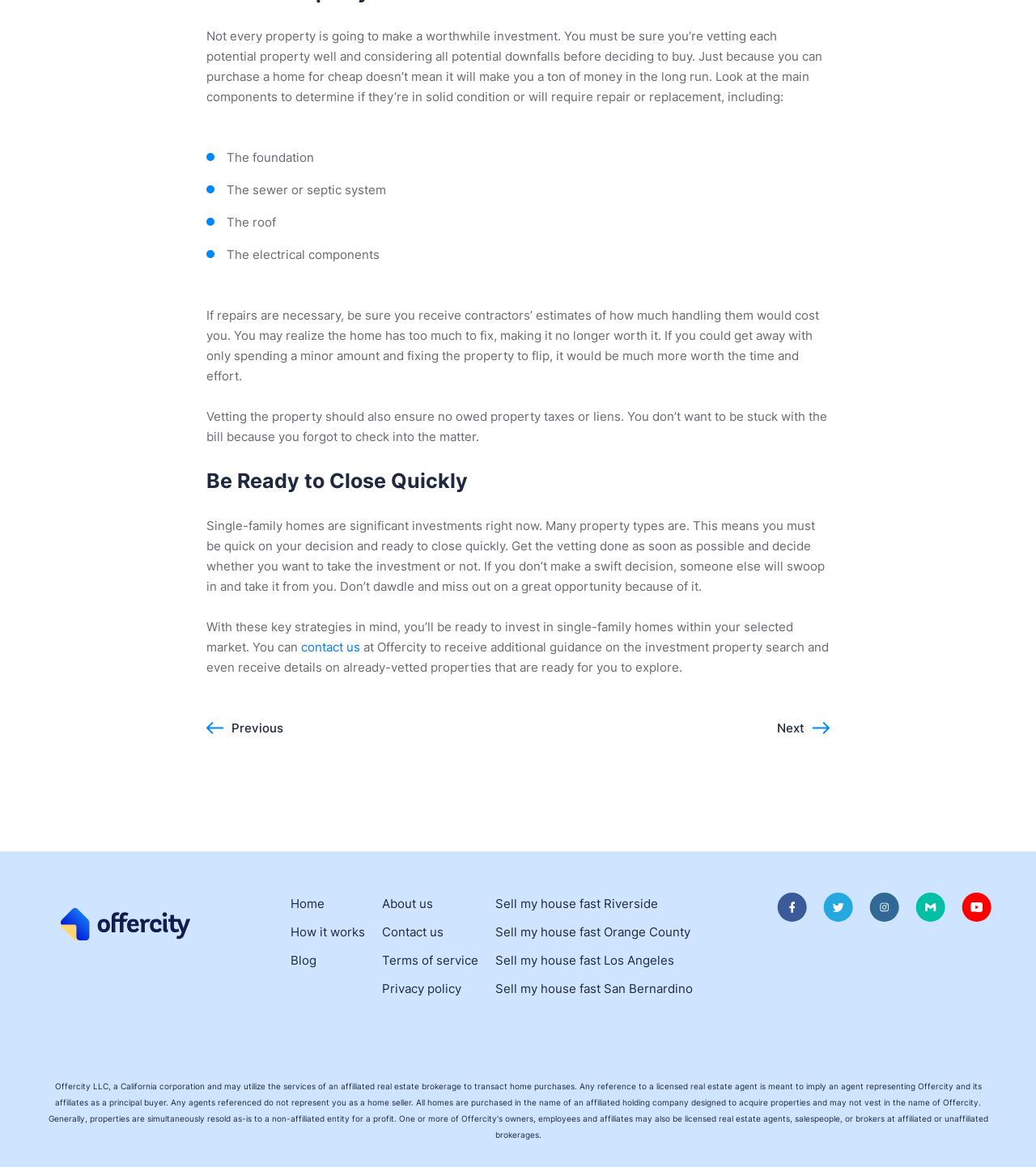What should you do to avoid missing out on a great investment opportunity?
Based on the image, give a concise answer in the form of a single word or short phrase.

Make a swift decision